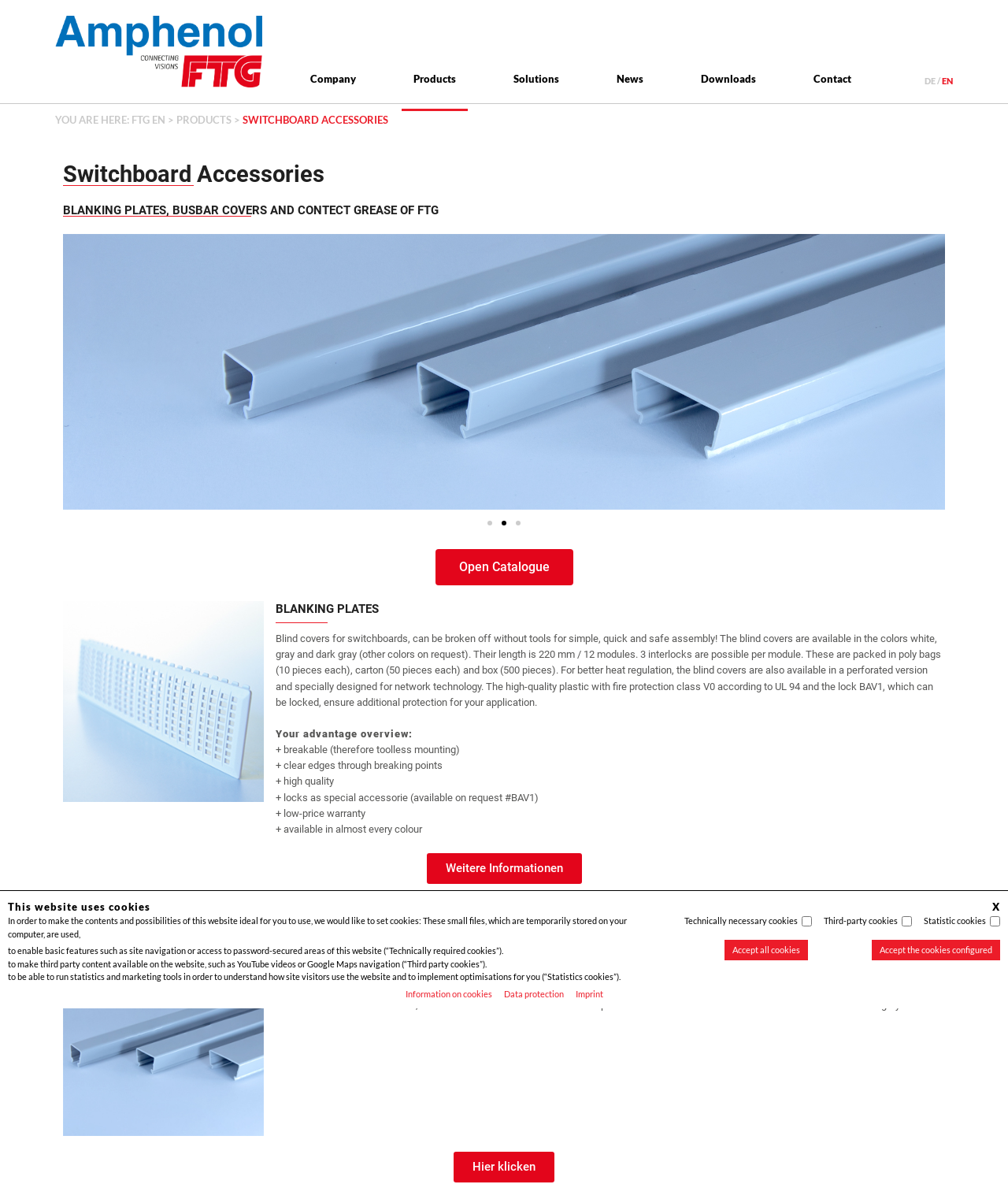Determine the bounding box coordinates of the section I need to click to execute the following instruction: "View the 'News' page". Provide the coordinates as four float numbers between 0 and 1, i.e., [left, top, right, bottom].

[0.6, 0.054, 0.65, 0.078]